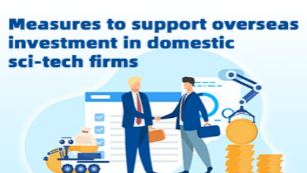Explain all the elements you observe in the image.

The image titled "Measures to support overseas investment in domestic sci-tech firms" depicts two business professionals engaging in a handshake, symbolizing partnership and collaboration. One individual is dressed in a formal suit, while the other appears slightly more casual, reflecting the diverse environment of the business world. In the background, elements like a digital contract, futuristic machinery, and stacks of coins visually reinforce the themes of investment and technological advancement. The bright blue and white color palette adds a modern touch, emphasizing a forward-thinking approach in fostering international investments in domestic technology firms.